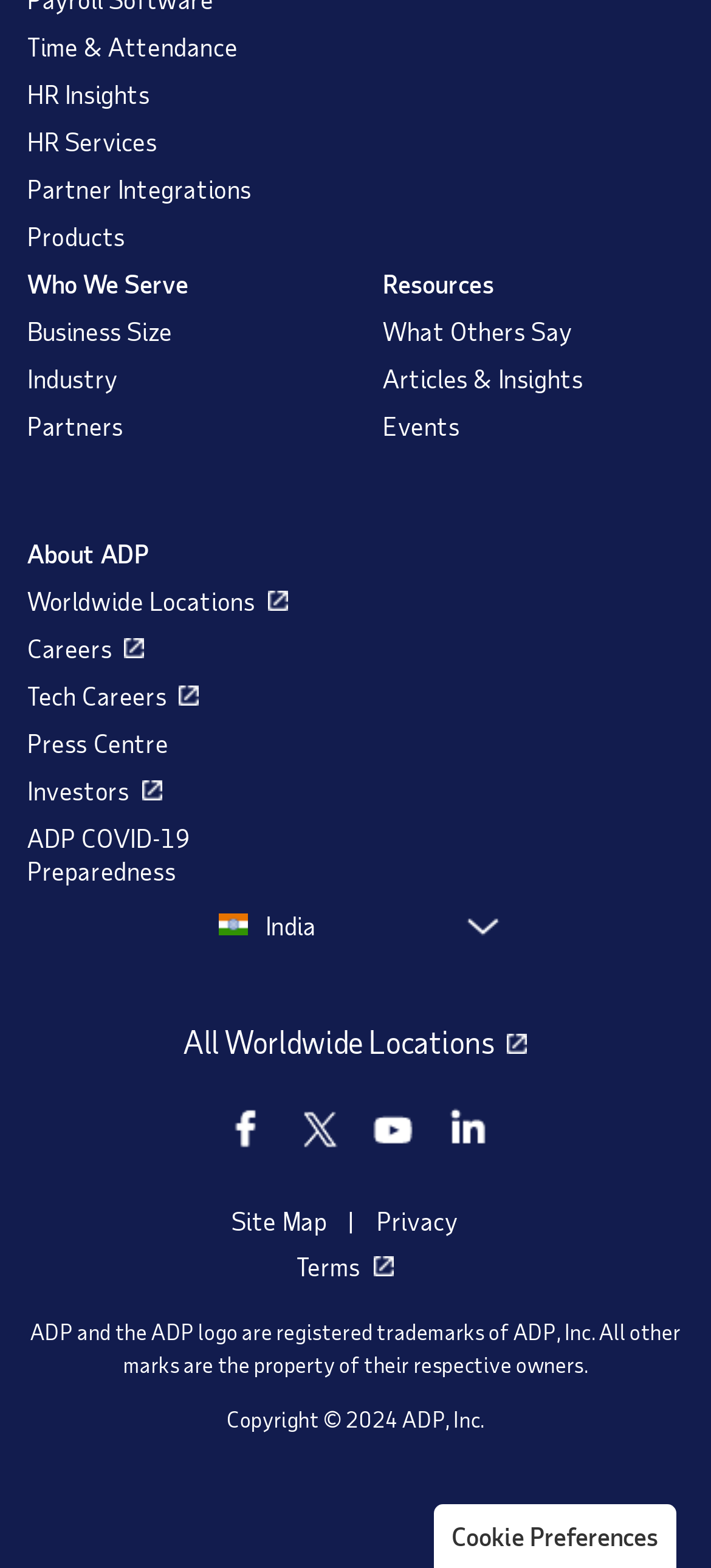Please indicate the bounding box coordinates of the element's region to be clicked to achieve the instruction: "View Resources". Provide the coordinates as four float numbers between 0 and 1, i.e., [left, top, right, bottom].

[0.538, 0.171, 0.962, 0.192]